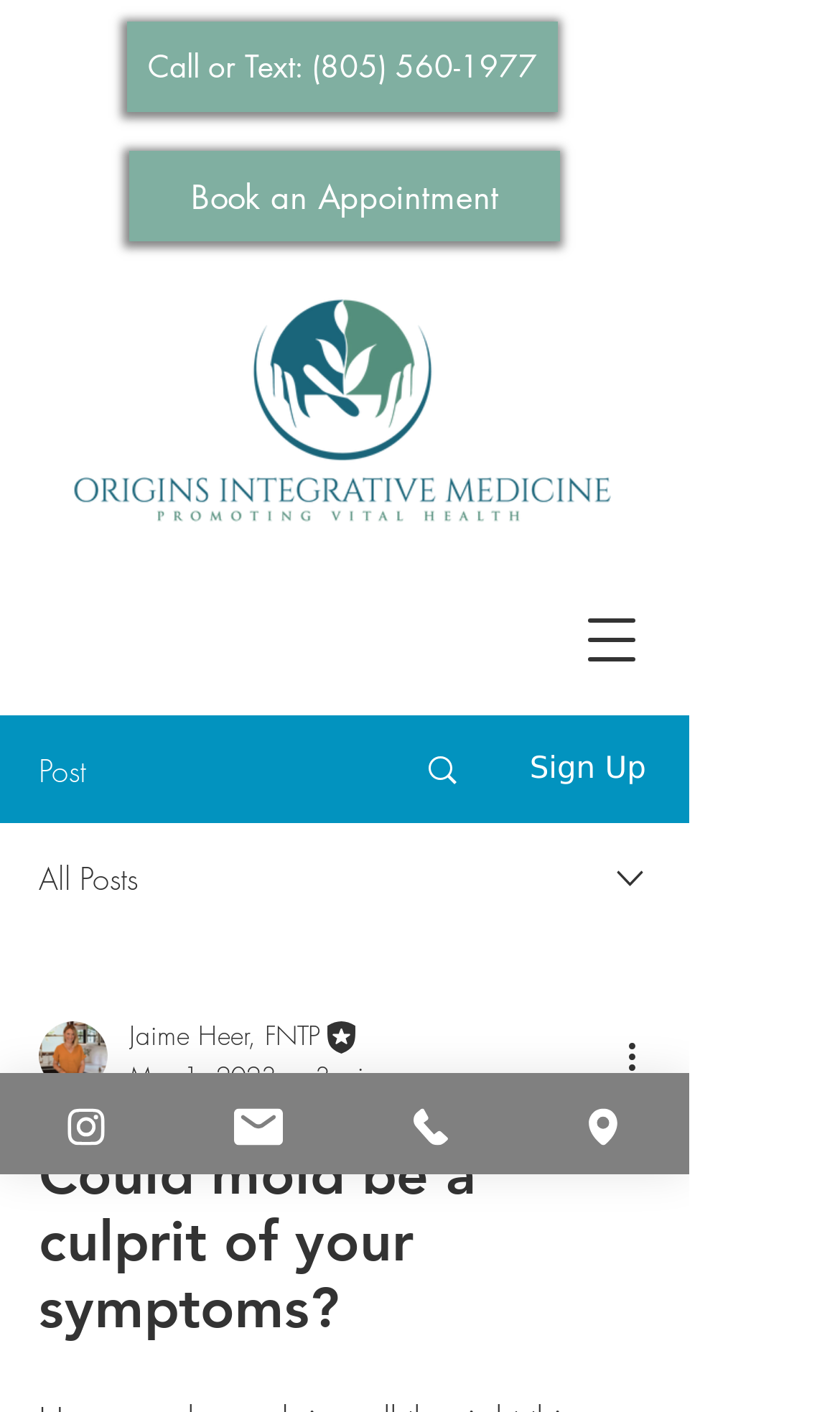Can you extract the primary headline text from the webpage?

Could mold be a culprit of your symptoms?